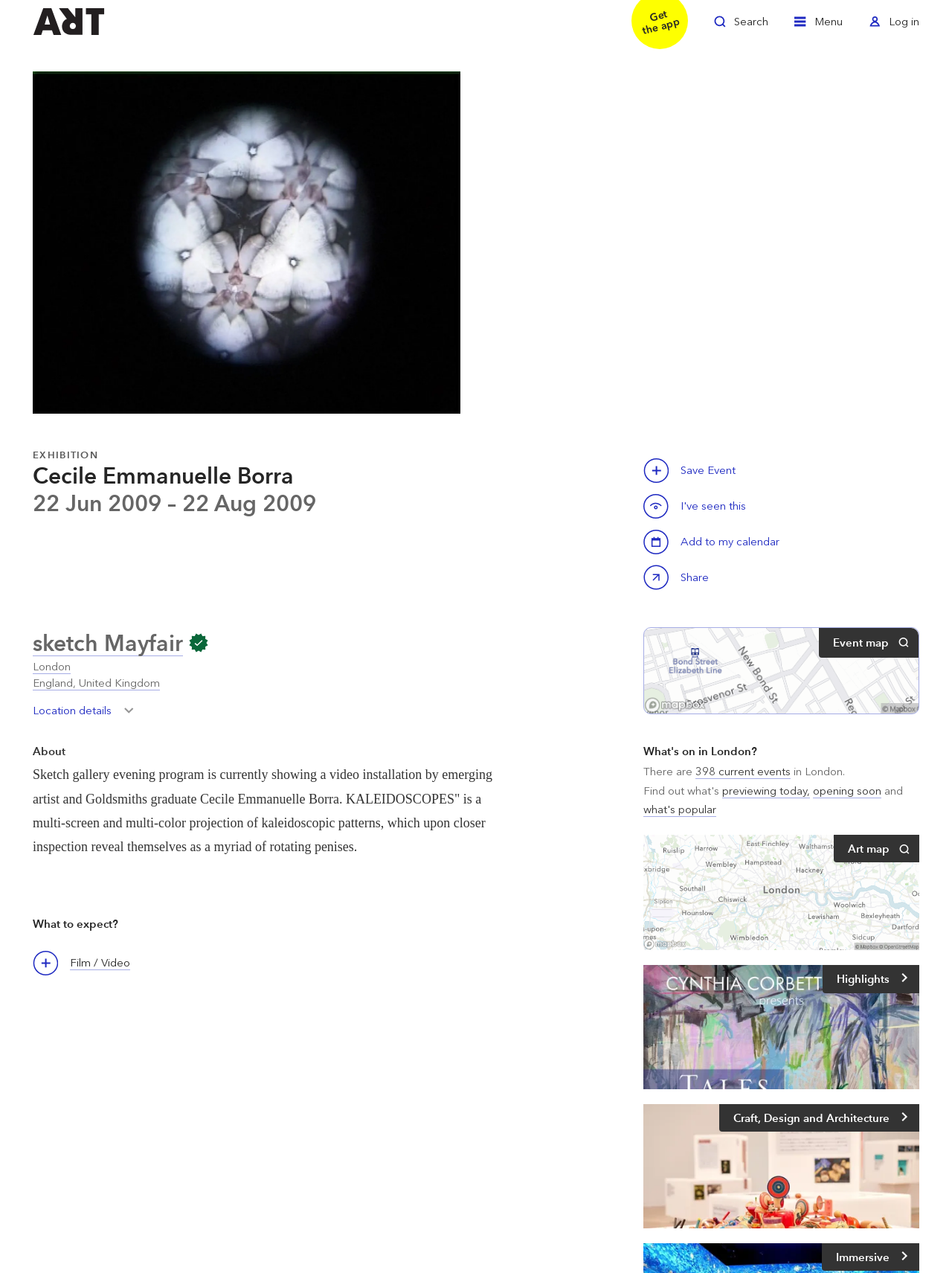Provide a one-word or short-phrase response to the question:
How many current events are there in London?

398